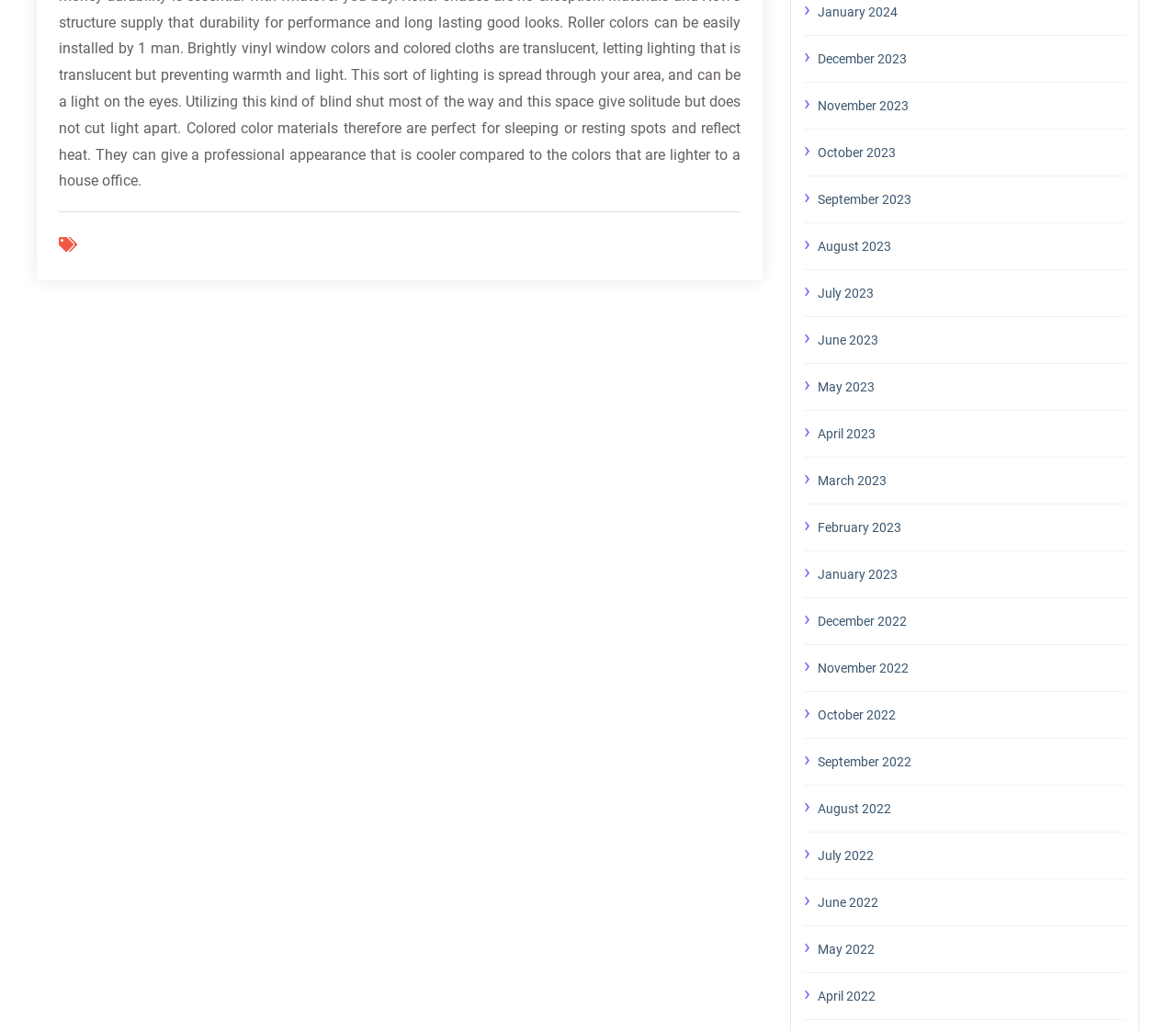Select the bounding box coordinates of the element I need to click to carry out the following instruction: "Get a quote for a bail bond in Houston".

None